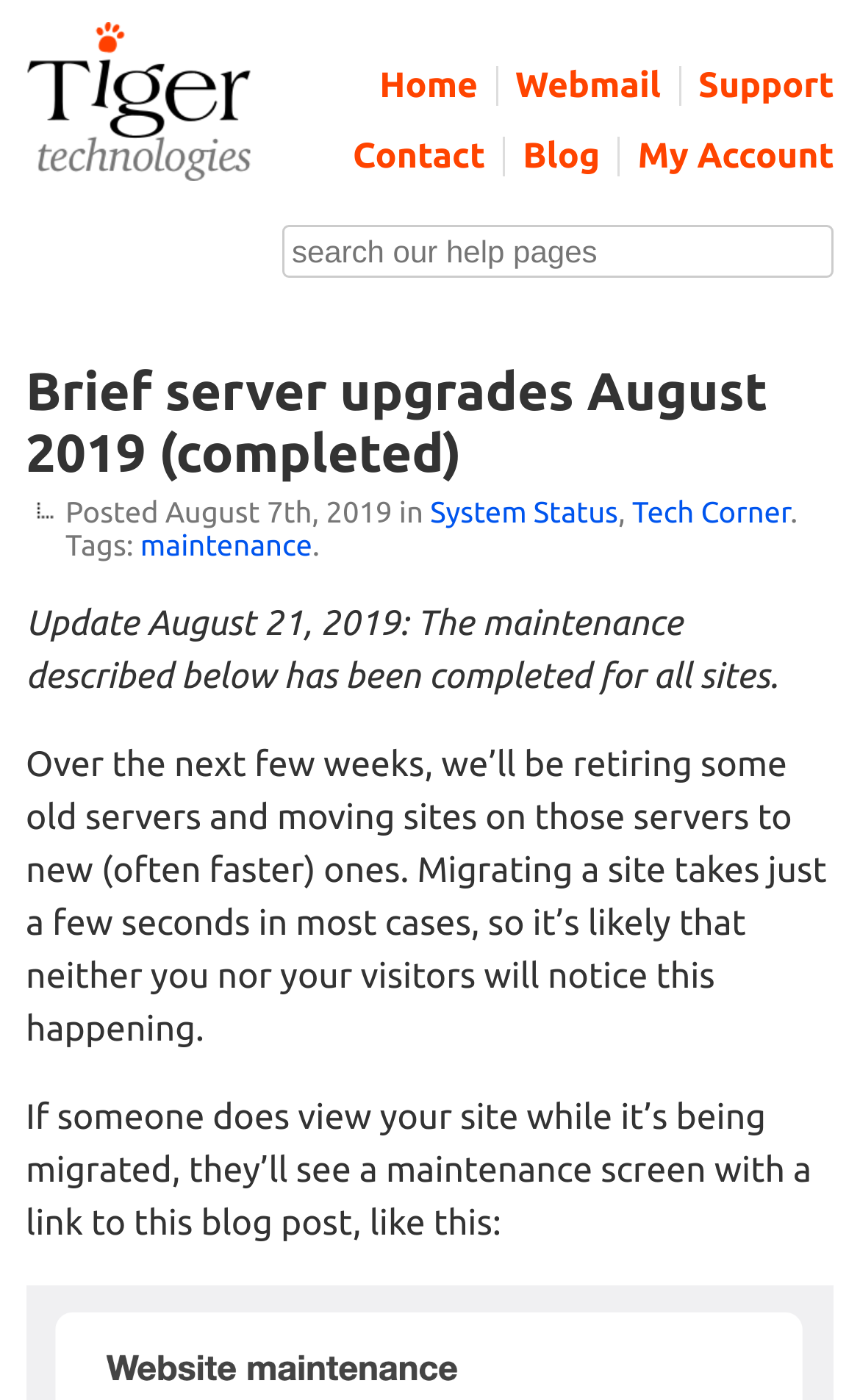Produce an elaborate caption capturing the essence of the webpage.

The webpage is a blog post titled "Brief server upgrades August 2019 (completed)" on the Tiger Technologies Blog. At the top left, there is a logo of Tiger Technologies, which is an image linked to the company's homepage. Next to the logo, there is a navigation menu with links to "Home", "Webmail", "Support", "Contact", "Blog", and "My Account".

Below the navigation menu, there is a search box that allows users to search the help pages. The main content of the blog post starts with a heading that matches the title of the webpage. Below the heading, there is a line of text indicating that the post was published on August 7th, 2019, and it is categorized under "System Status" and "Tech Corner".

The blog post itself is divided into three paragraphs. The first paragraph informs readers that the maintenance described in the post has been completed for all sites. The second paragraph explains that the company will be retiring old servers and moving sites to new ones, which will likely not be noticeable to users. The third paragraph mentions that if someone views a site during migration, they will see a maintenance screen with a link to this blog post.

There are no images in the blog post itself, but there is a mention of a maintenance screen that will be displayed during site migration. Overall, the webpage is a straightforward blog post with a clear structure and concise text.